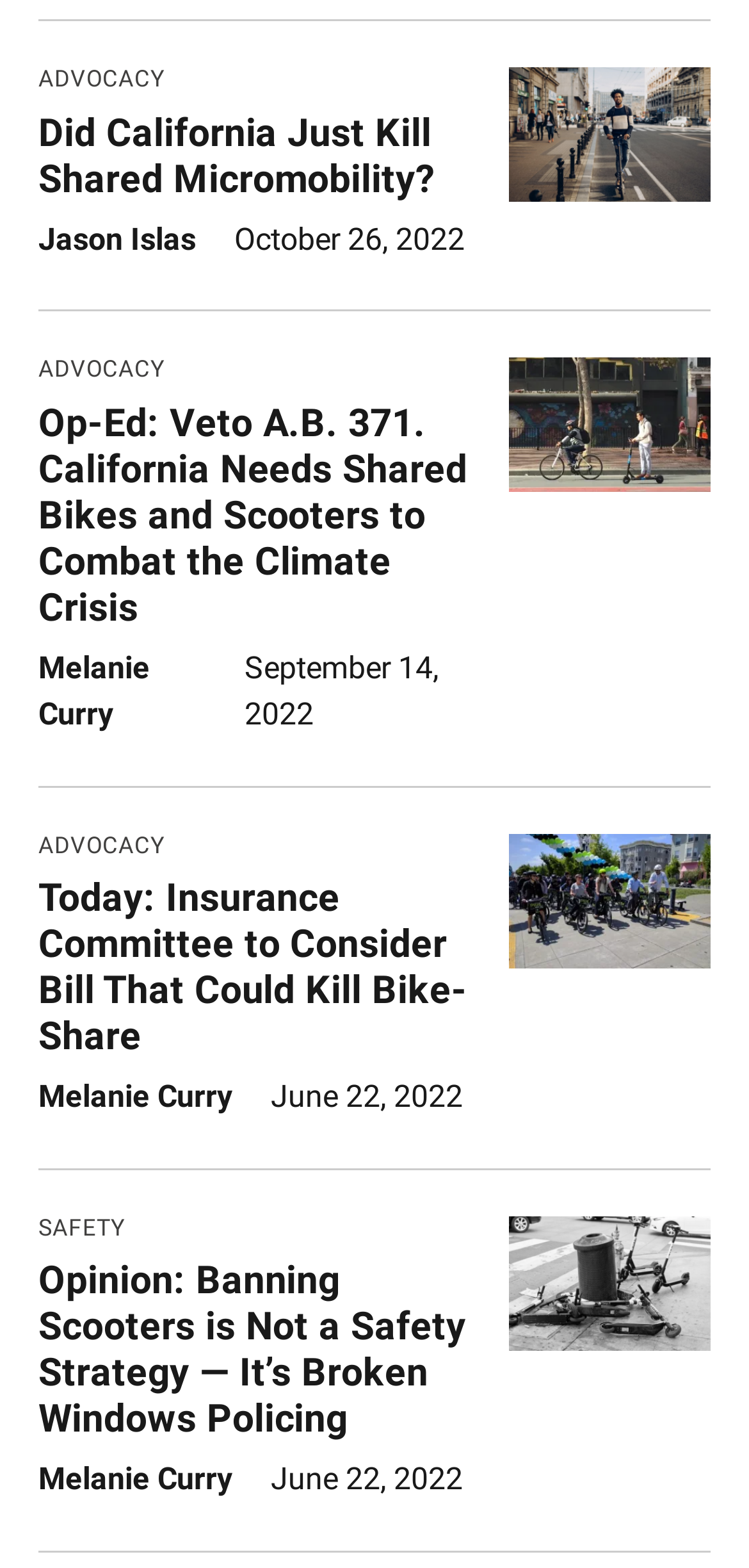Determine the bounding box coordinates of the UI element described by: "Melanie Curry".

[0.051, 0.932, 0.31, 0.955]